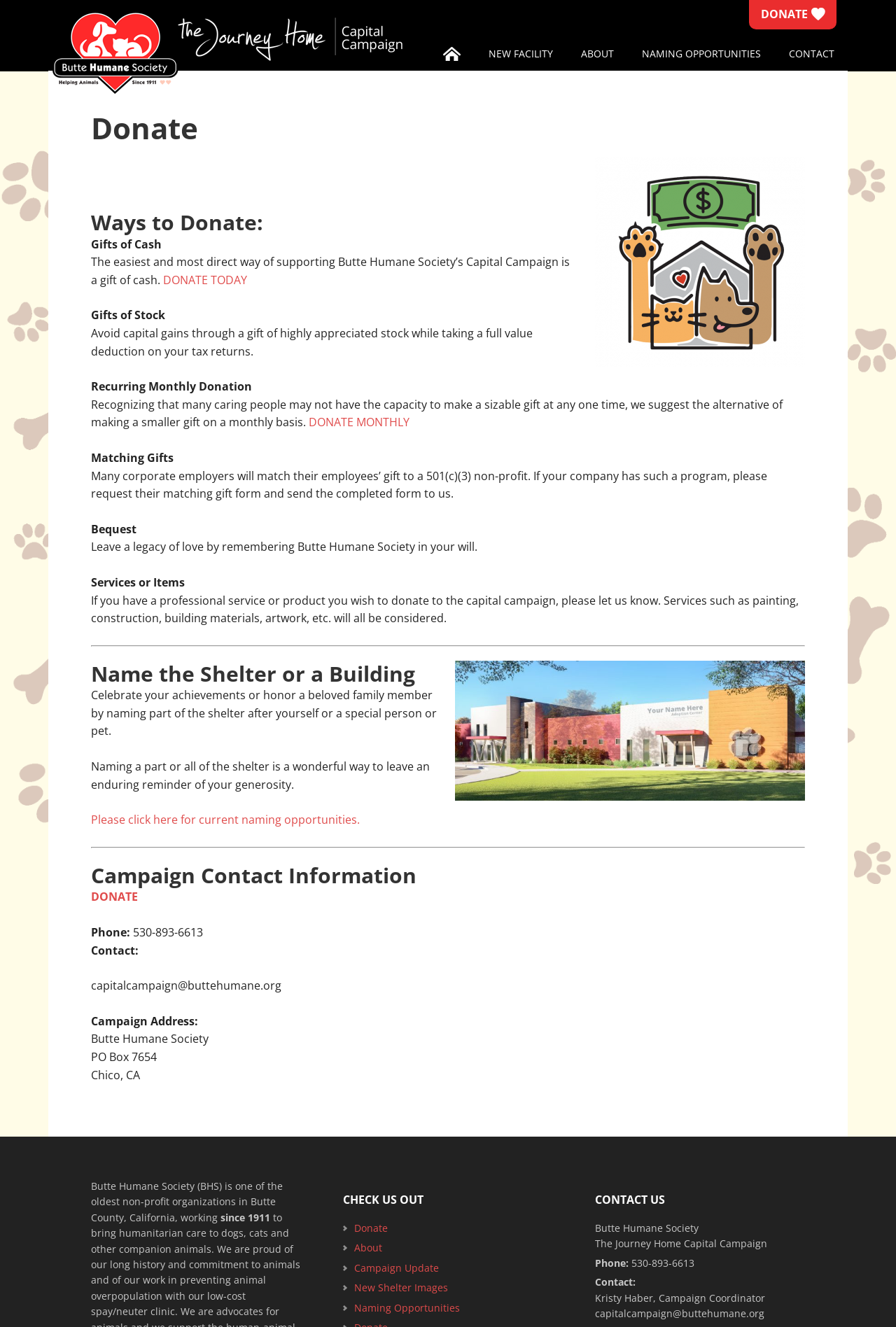Determine the bounding box coordinates for the area you should click to complete the following instruction: "Check the campaign update".

[0.395, 0.95, 0.49, 0.96]